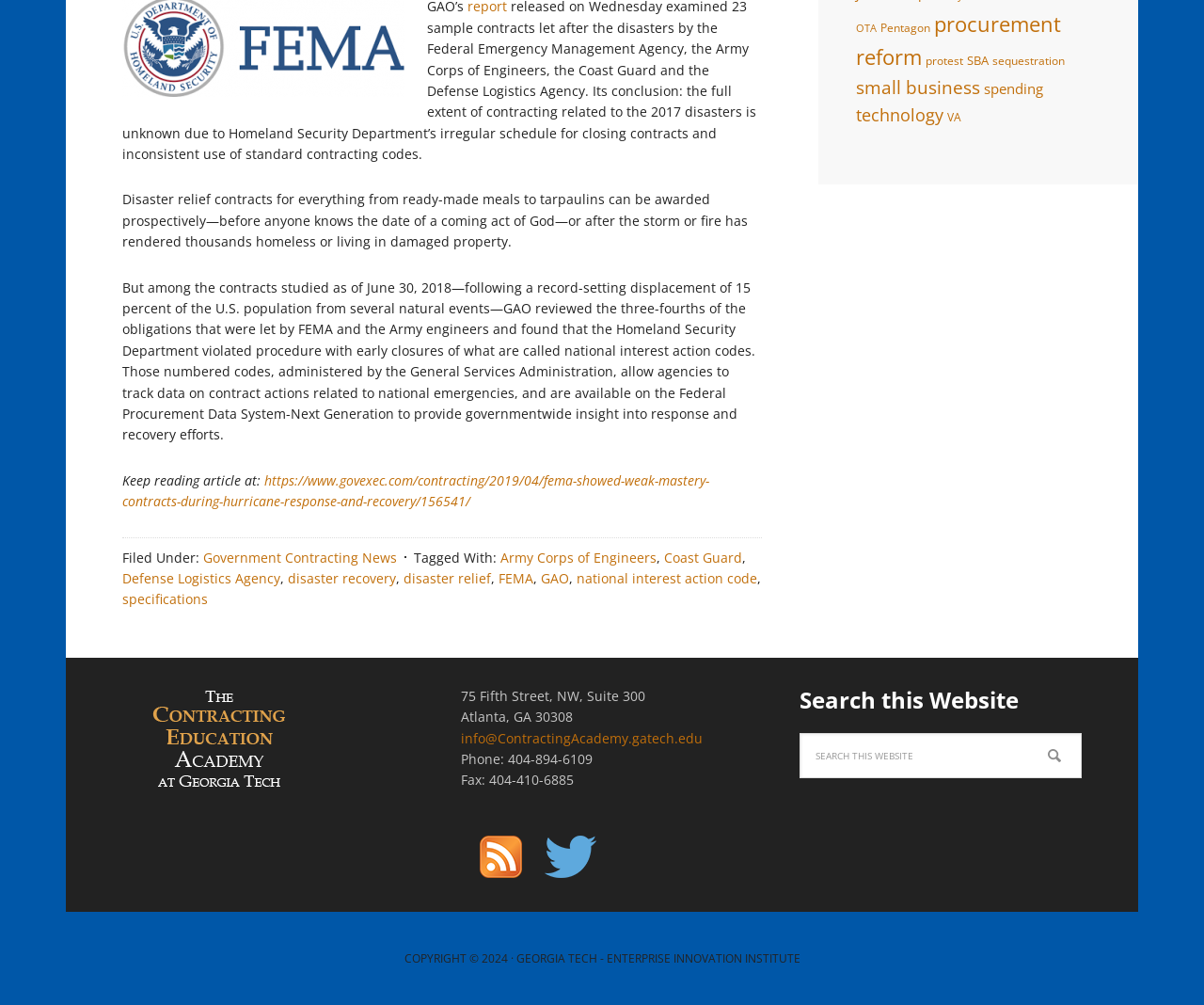Bounding box coordinates are given in the format (top-left x, top-left y, bottom-right x, bottom-right y). All values should be floating point numbers between 0 and 1. Provide the bounding box coordinate for the UI element described as: protest

[0.769, 0.052, 0.8, 0.068]